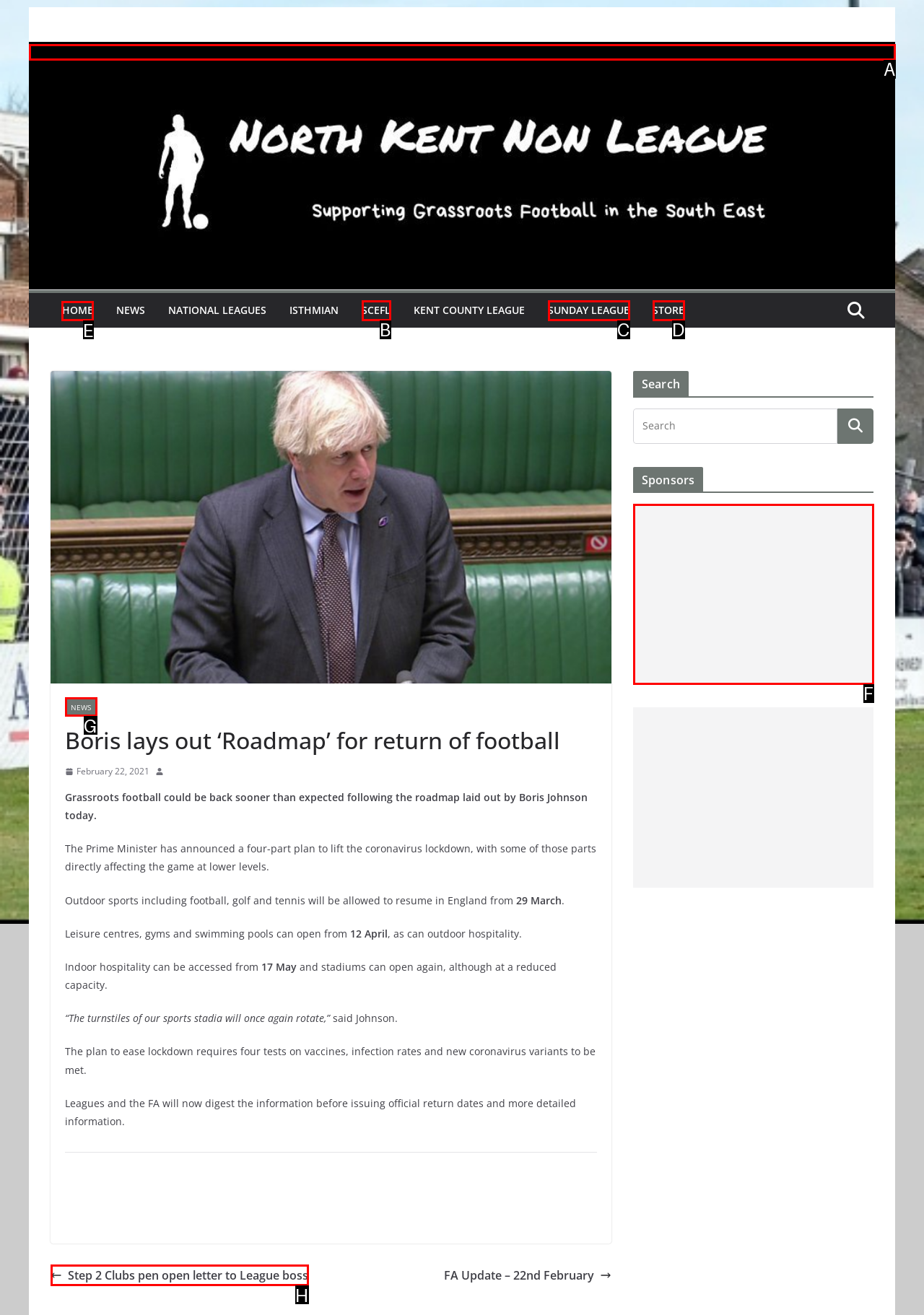Tell me the correct option to click for this task: Click on the 'HOME' link
Write down the option's letter from the given choices.

E